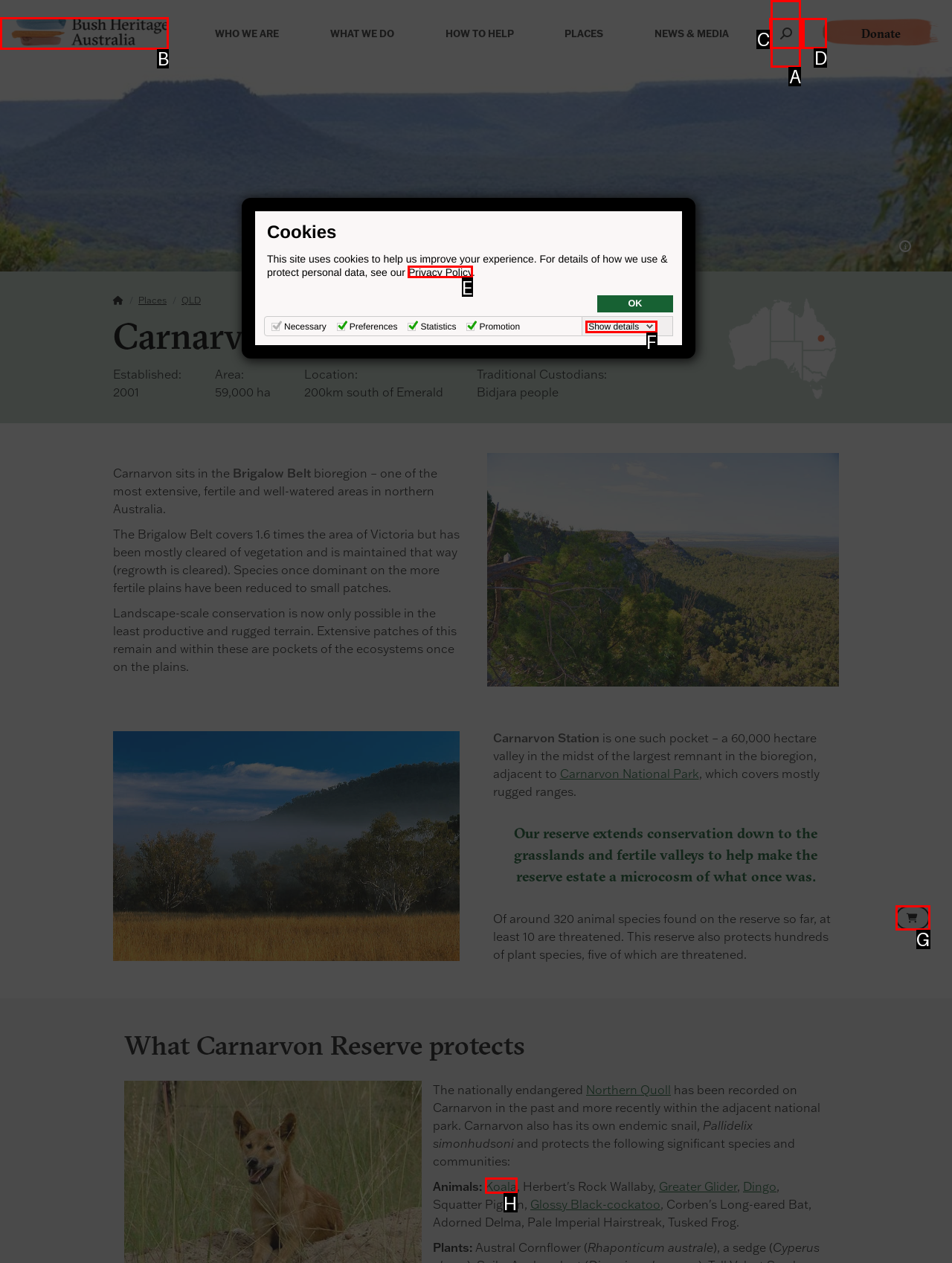Identify the option that corresponds to the description: {{itemsInCart}} Items - {{formatCurrency(grandTotal)}} 
Provide the letter of the matching option from the available choices directly.

G